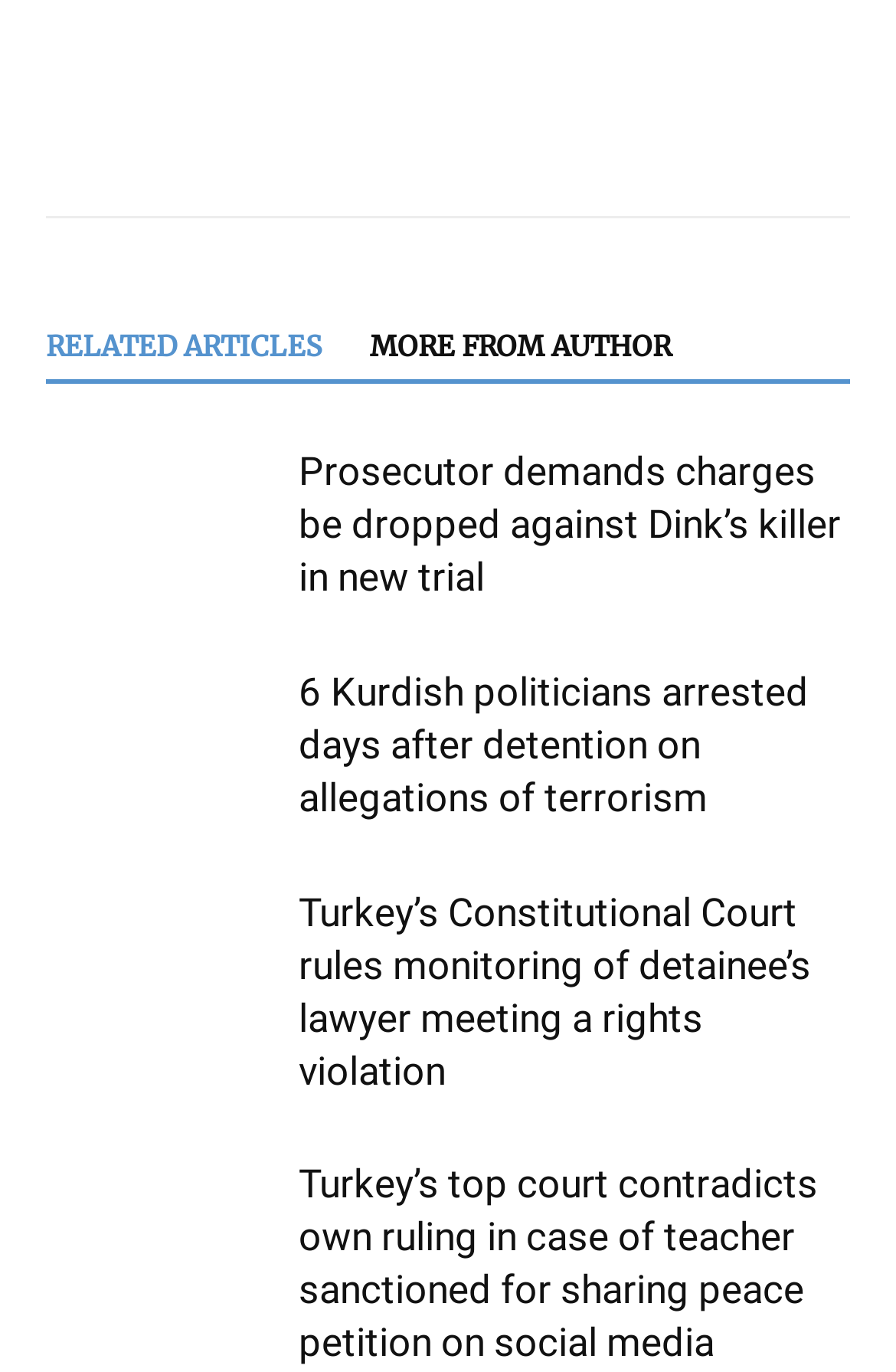What is the purpose of the 'RELATED ARTICLES MORE FROM AUTHOR' section?
Provide a well-explained and detailed answer to the question.

The 'RELATED ARTICLES MORE FROM AUTHOR' section is present on the webpage, which suggests that it is meant to show related articles to the current article, and also provide more articles from the same author.